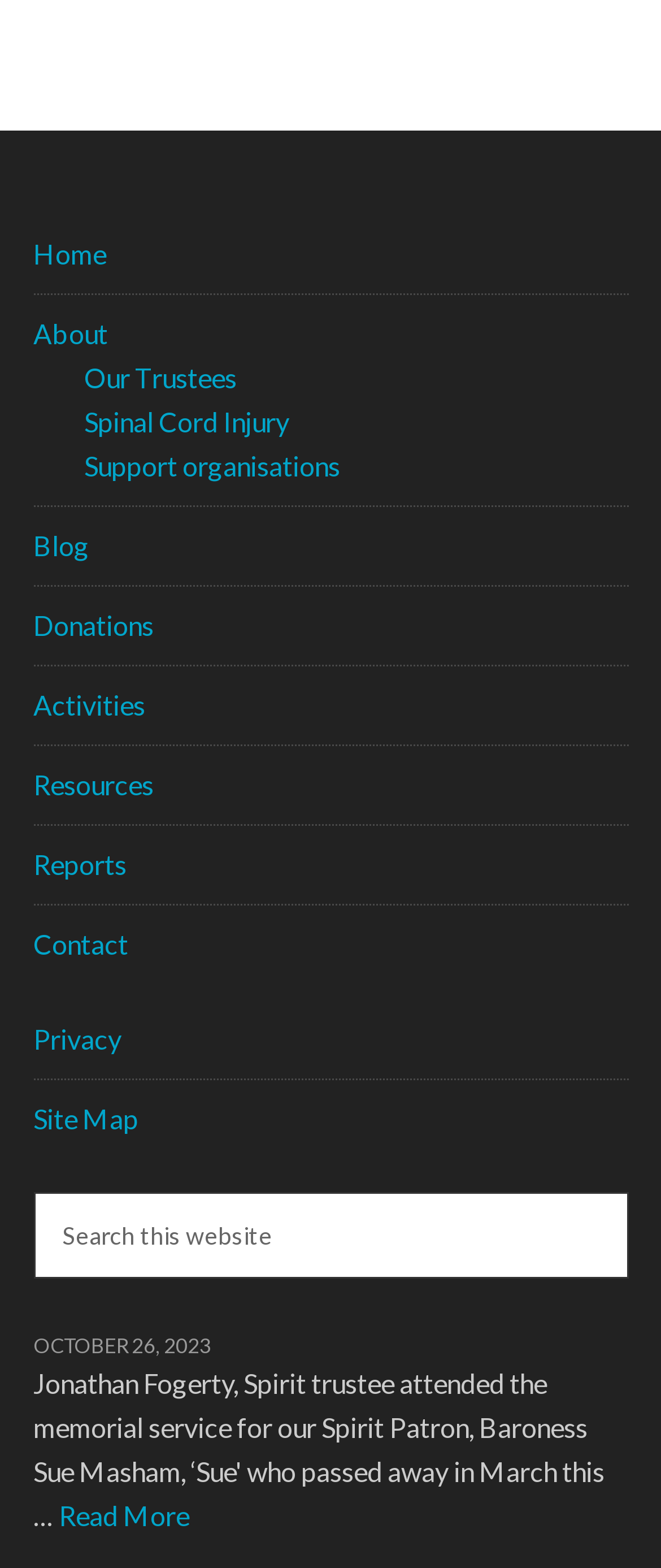Please provide a comprehensive response to the question based on the details in the image: What type of organization is this website about?

I found the answer by looking at the link elements in the navigation menu, which includes 'Spinal Cord Injury', suggesting that the website is related to an organization that deals with spinal cord injuries.